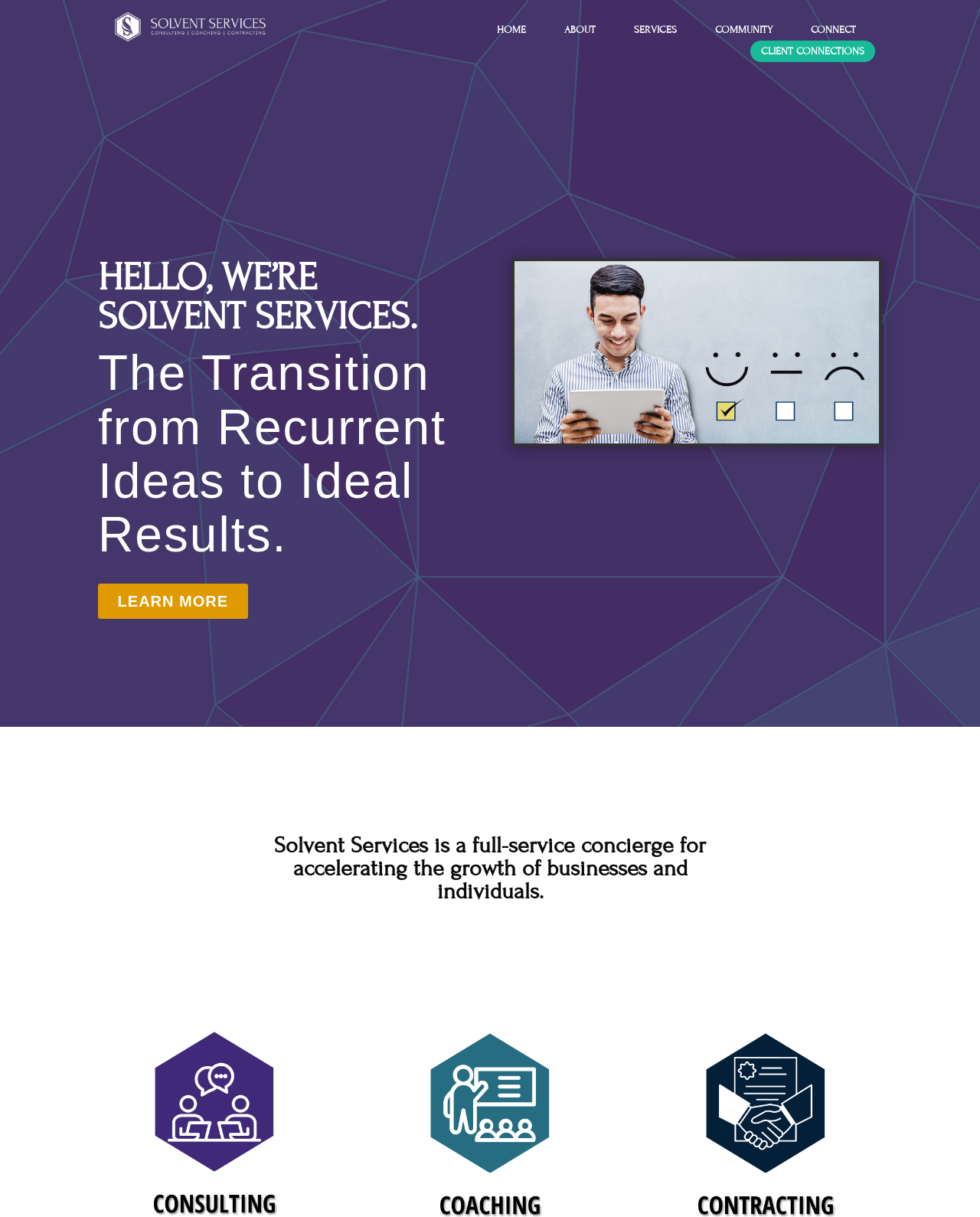What is the purpose of Solvent Services?
Respond with a short answer, either a single word or a phrase, based on the image.

Accelerating business and individual growth